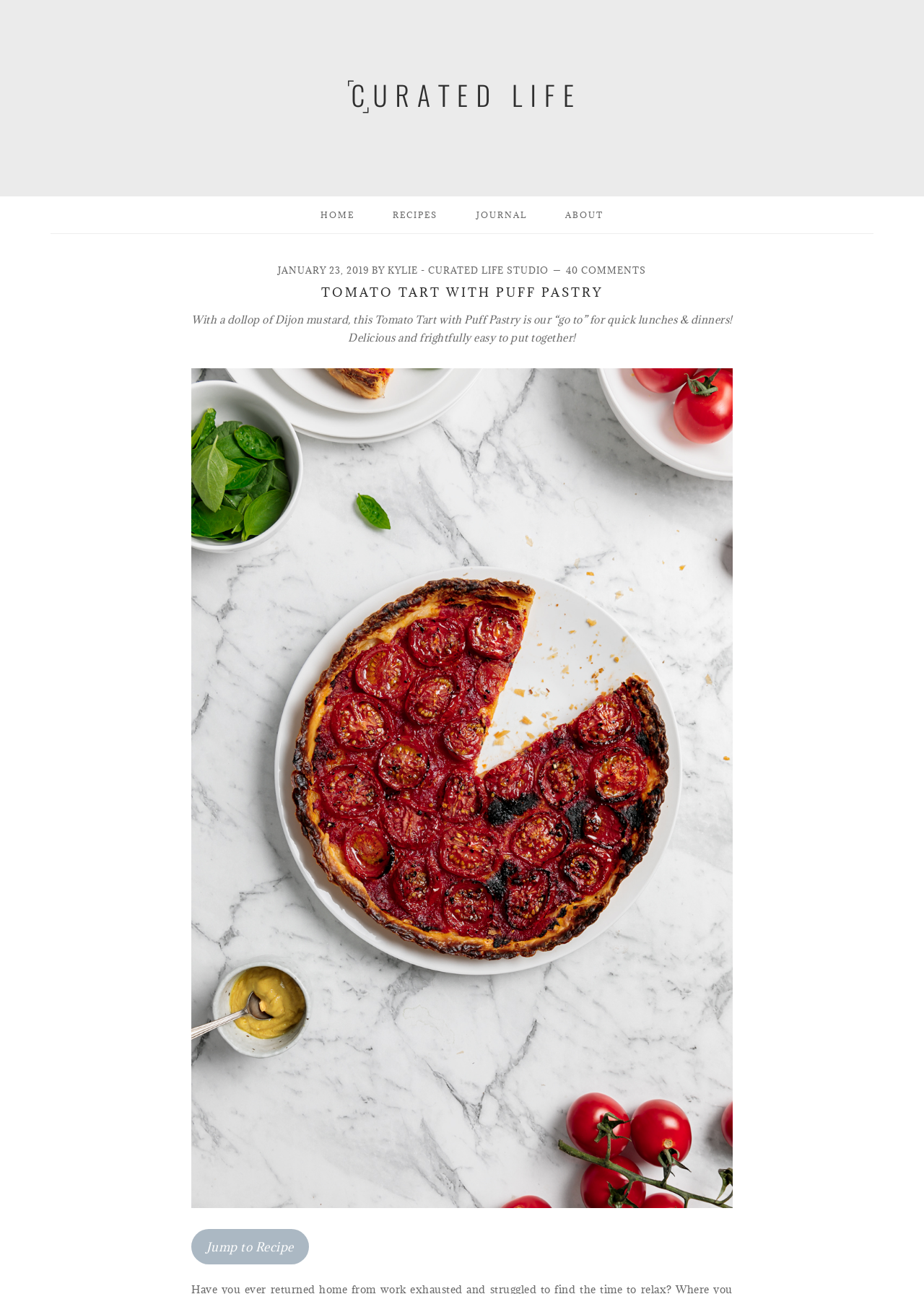Generate the text of the webpage's primary heading.

TOMATO TART WITH PUFF PASTRY